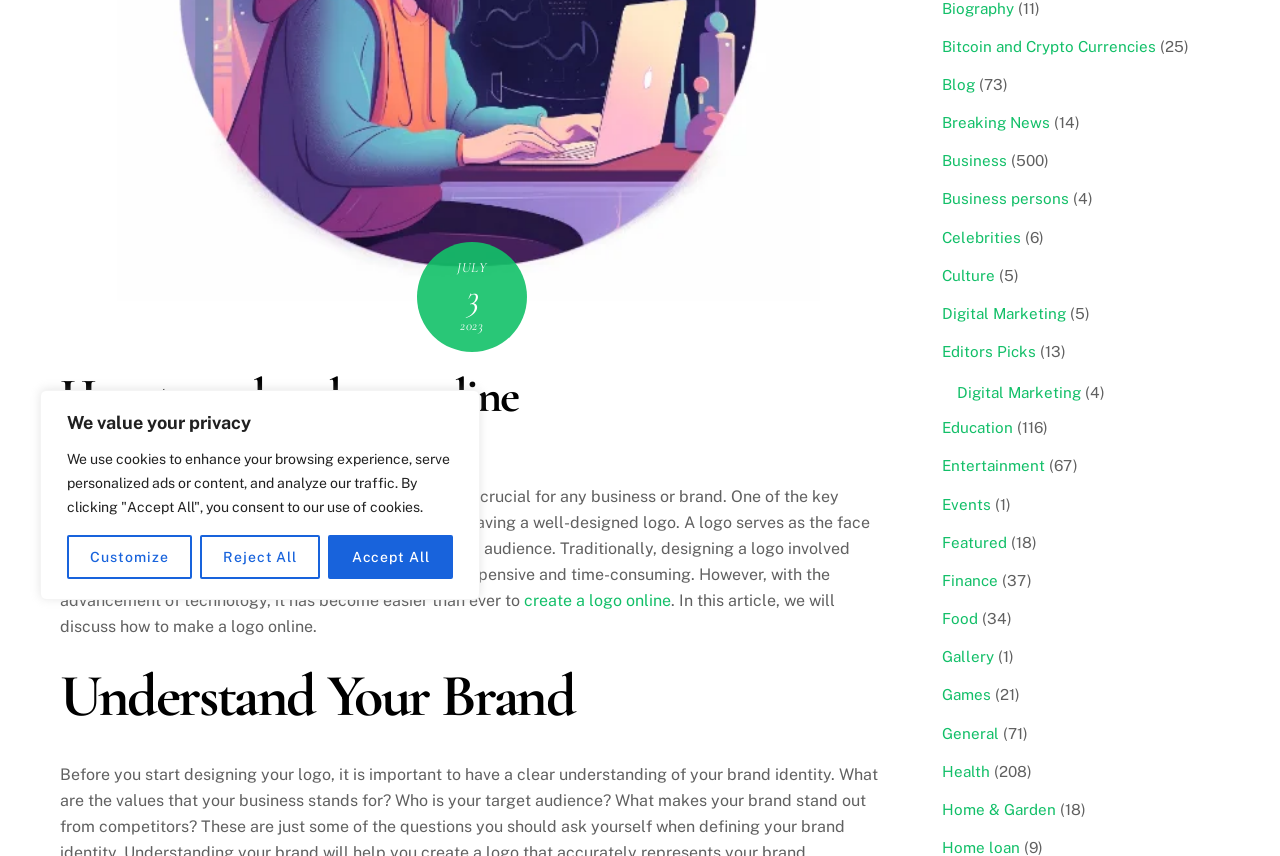Determine the bounding box coordinates of the UI element described below. Use the format (top-left x, top-left y, bottom-right x, bottom-right y) with floating point numbers between 0 and 1: Digital Marketing

[0.736, 0.356, 0.833, 0.376]